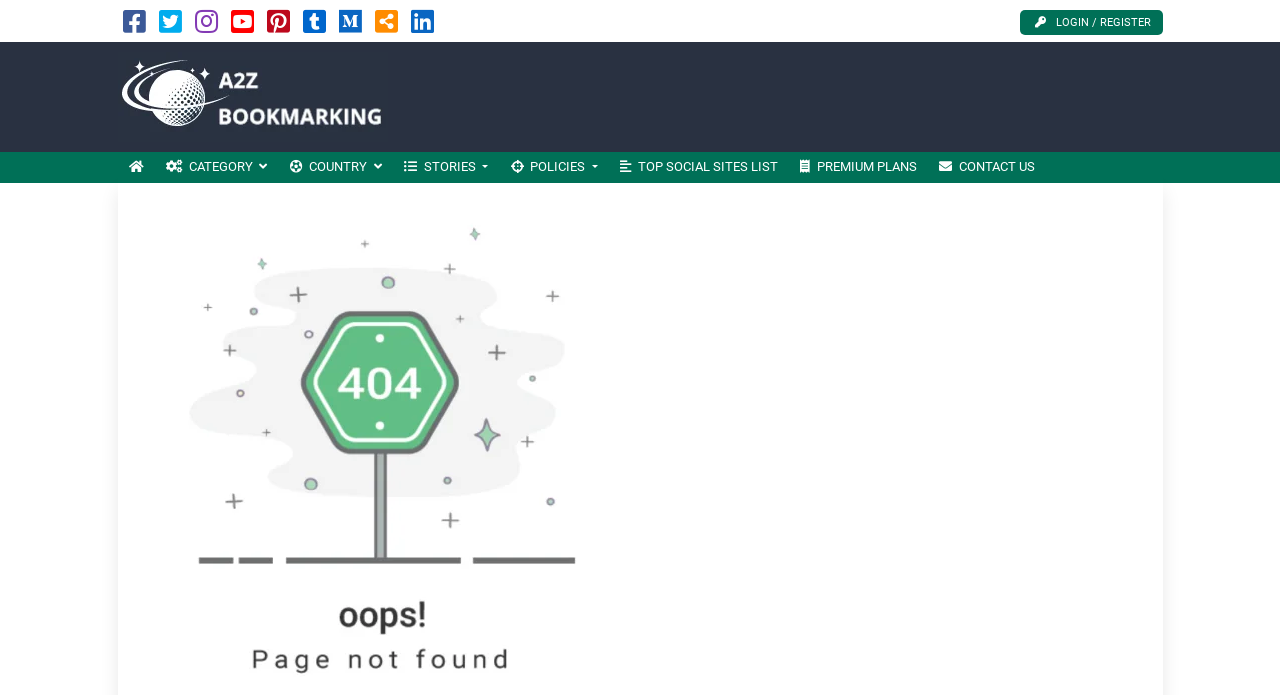Find and indicate the bounding box coordinates of the region you should select to follow the given instruction: "Go to the home page".

[0.092, 0.219, 0.121, 0.263]